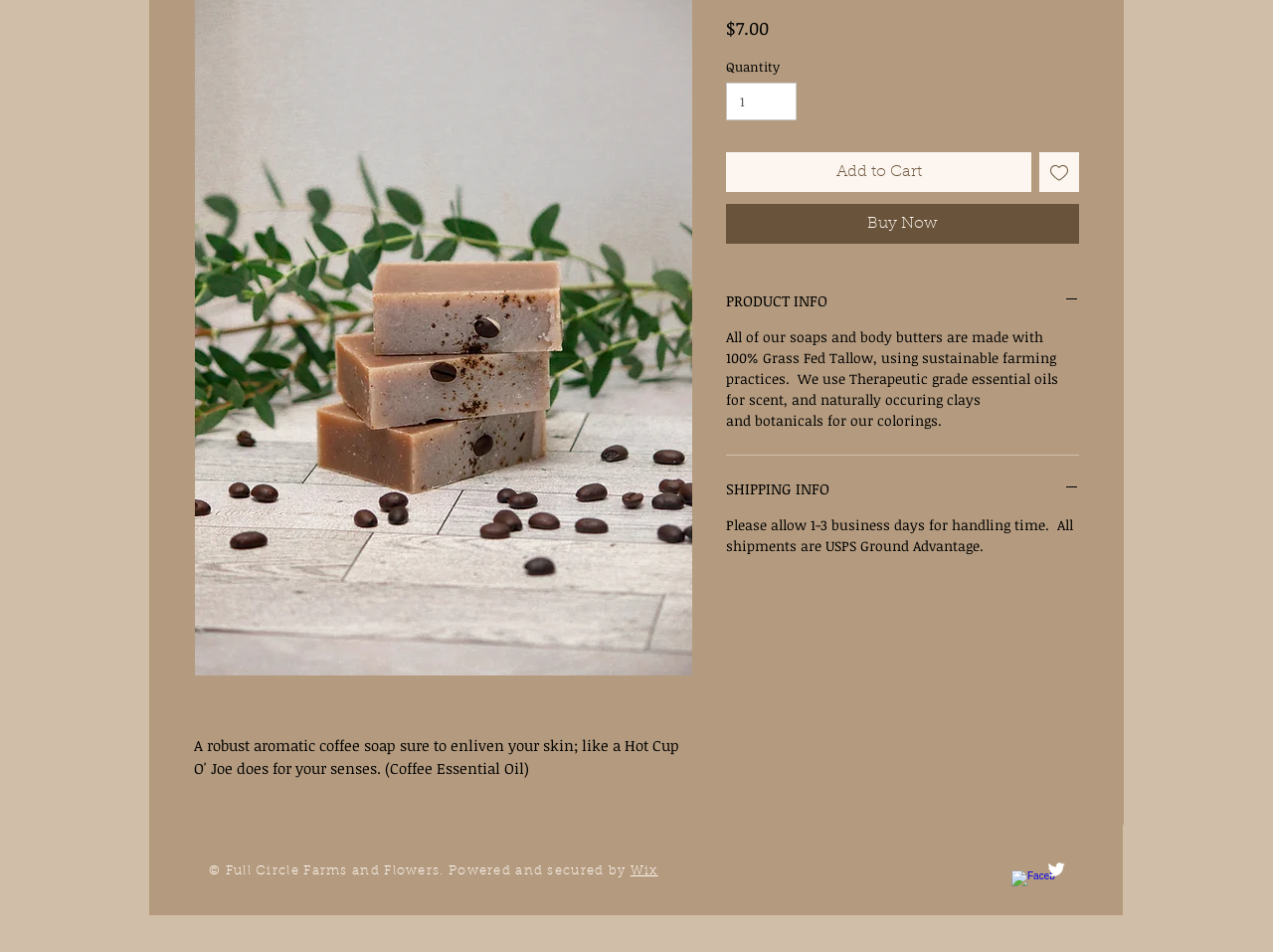Find the bounding box coordinates for the HTML element specified by: "input value="1" aria-label="Quantity" value="1"".

[0.57, 0.087, 0.626, 0.126]